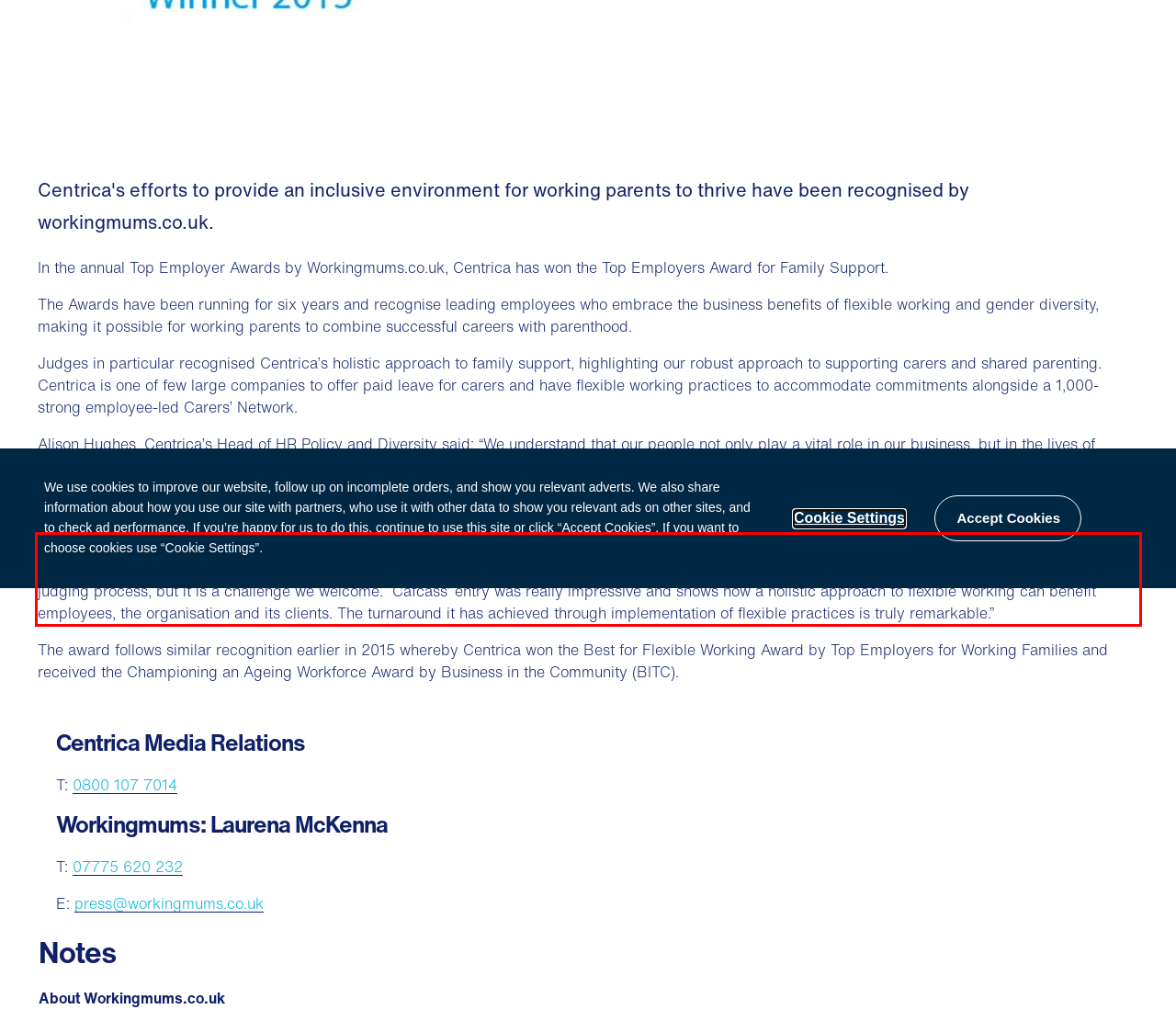Please analyze the screenshot of a webpage and extract the text content within the red bounding box using OCR.

Gillian Nissim, Founder of Workingmums.co.uk, said: “This is the sixth year for our Top Employer Awards and once again we have been really impressed by the kind of work being done by the shortlisted organisations and by the range of sectors they represent. This made for some really difficult decisions during the judging process, but it is a challenge we welcome. Cafcass’ entry was really impressive and shows how a holistic approach to flexible working can benefit employees, the organisation and its clients. The turnaround it has achieved through implementation of flexible practices is truly remarkable.”